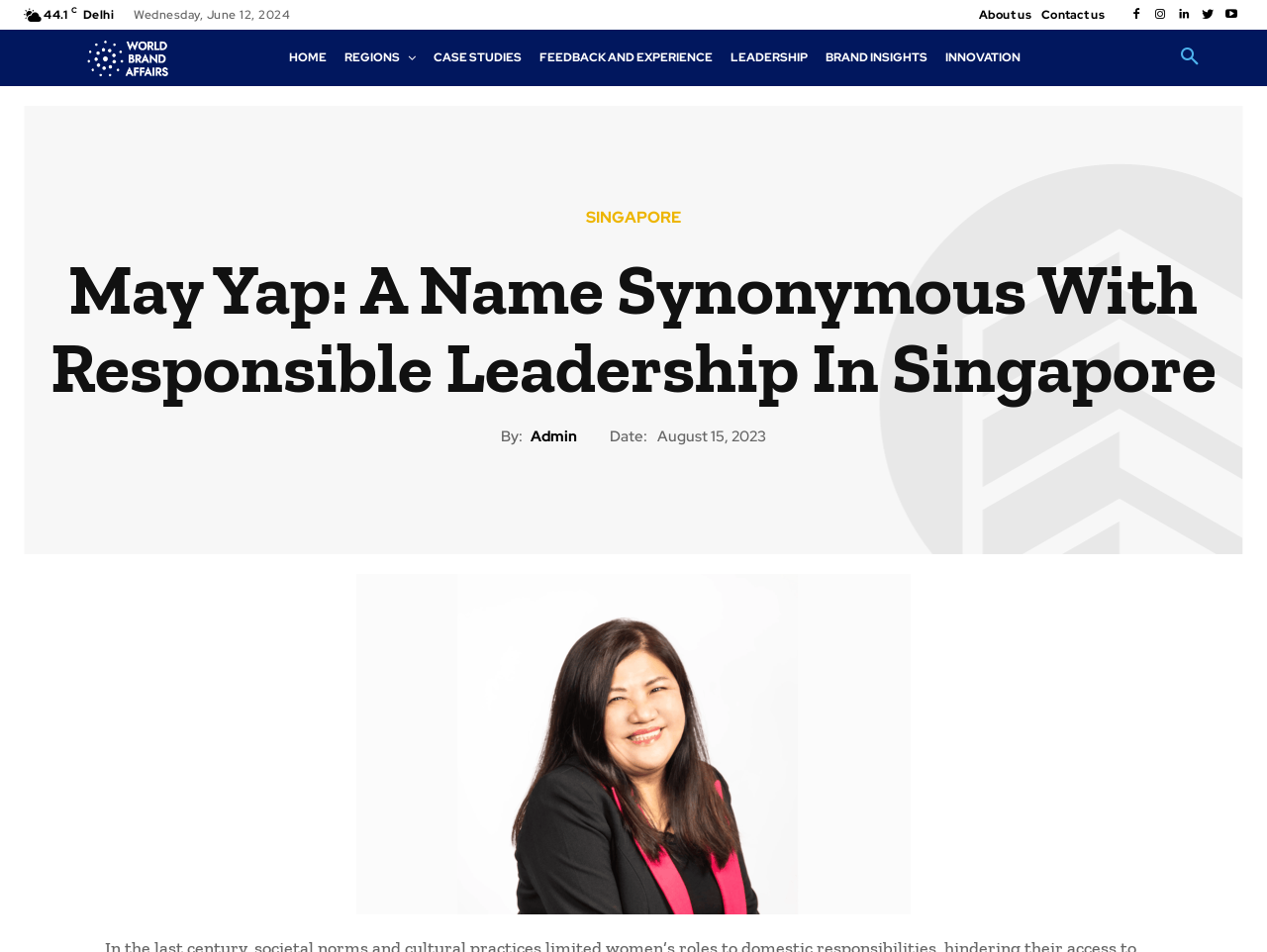Generate a comprehensive description of the webpage.

The webpage appears to be an article about May Yap, a leader in Singapore, with a focus on responsible leadership. At the top left corner, there is a logo and a navigation menu with links to various sections, including "HOME", "REGIONS", "CASE STUDIES", "FEEDBACK AND EXPERIENCE", "LEADERSHIP", "BRAND INSIGHTS", and "INNOVATION". 

Below the navigation menu, there is a heading that reads "May Yap: A Name Synonymous With Responsible Leadership In Singapore". To the right of the heading, there is a link to "SINGAPORE". 

The article itself is divided into sections, with a byline that reads "By: Admin" and a date "August 15, 2023". There is also a figure or image that takes up a significant portion of the page, located below the byline and date.

At the top right corner, there are several social media links, represented by icons, and a search button. Below these, there are links to "About us" and "Contact us". 

The webpage also displays some metadata, including a rating of "44.1" and a label "C" at the top left corner, as well as the current date, "Wednesday, June 12, 2024", at the top center.